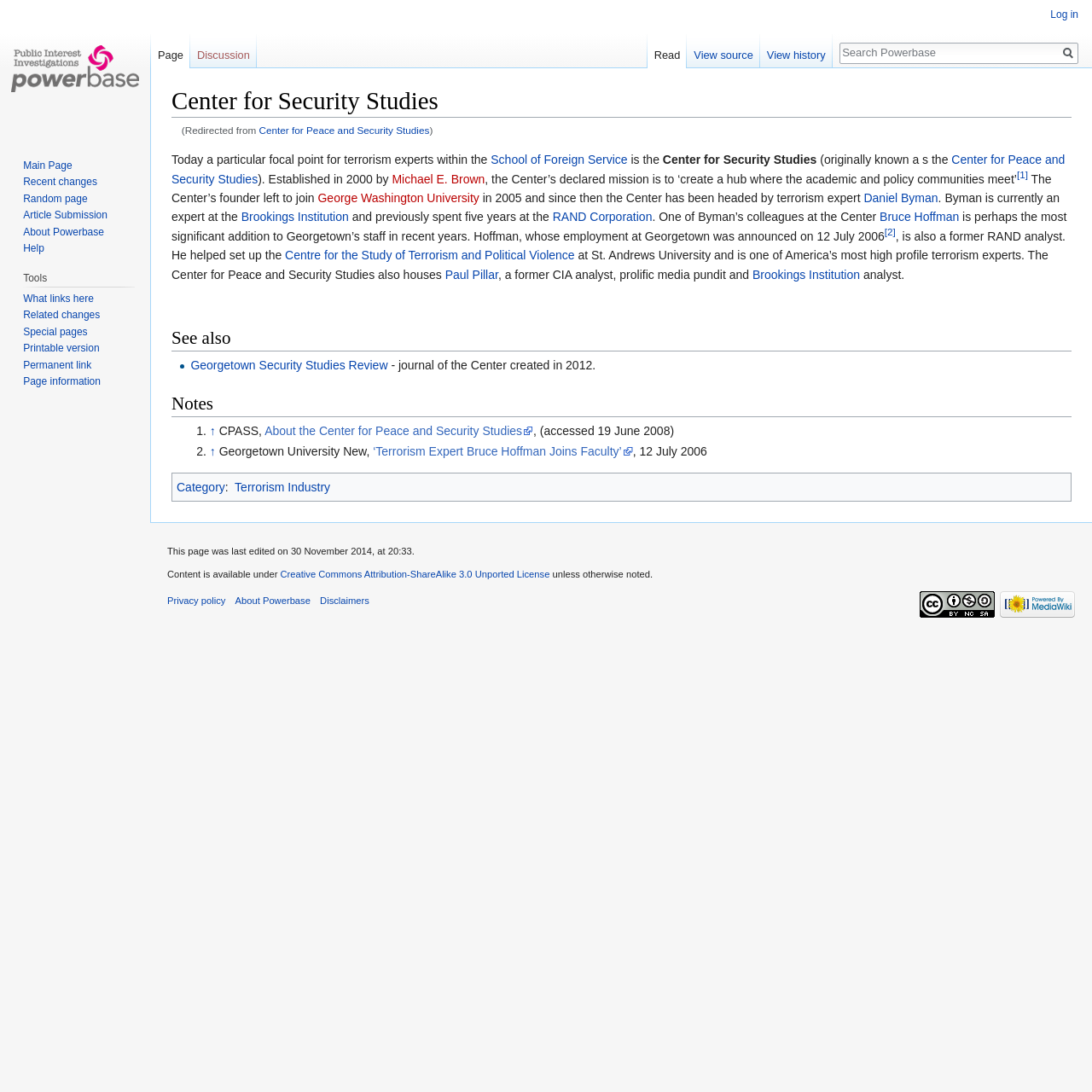What is the name of the university where the Center’s founder left to join?
Please use the image to deliver a detailed and complete answer.

The question asks for the name of the university where the Center’s founder left to join, which can be found in the sentence 'The Center’s founder left to join George Washington University' with bounding box coordinates [0.291, 0.175, 0.439, 0.187].